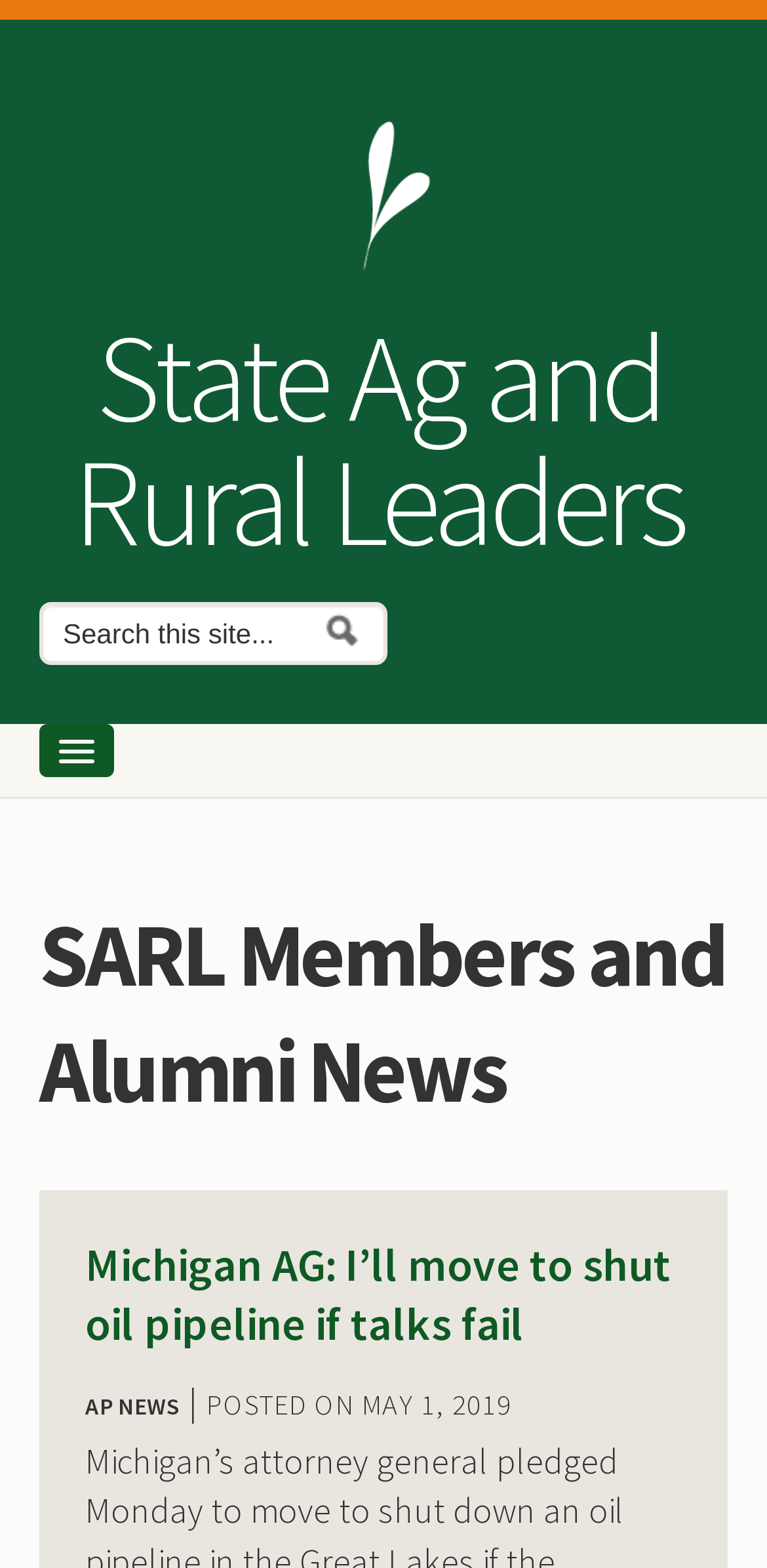Extract the main headline from the webpage and generate its text.

SARL Members and Alumni News